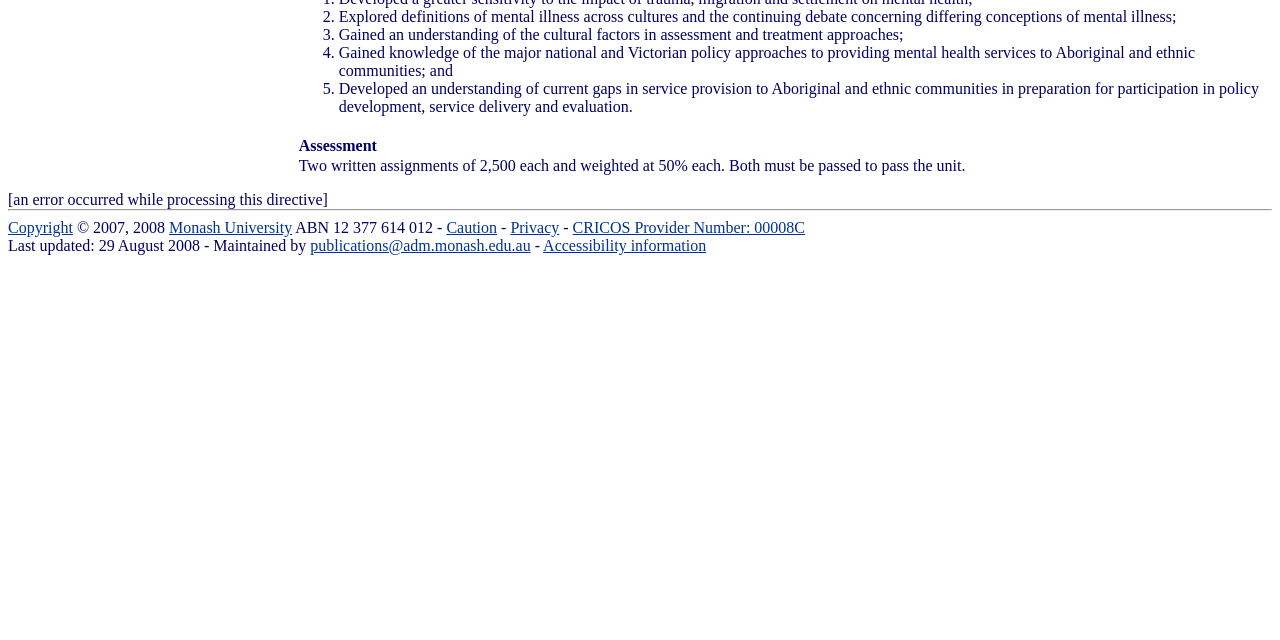Determine the bounding box for the UI element that matches this description: "CRICOS Provider Number: 00008C".

[0.447, 0.342, 0.629, 0.369]